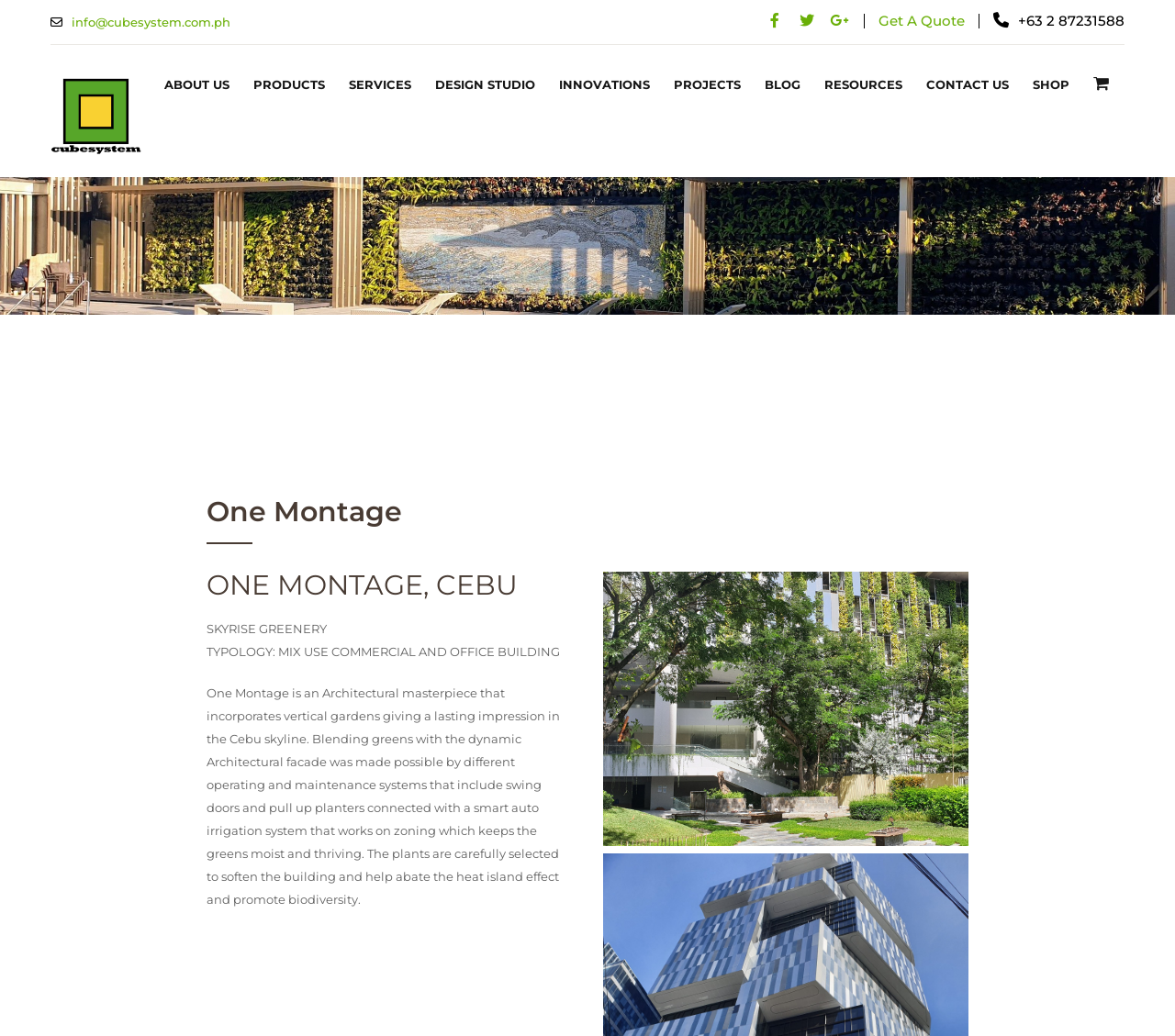Create a detailed summary of all the visual and textual information on the webpage.

The webpage appears to be the official website of One Montage, an architectural project in Cebu. At the top left corner, there is a logo of Cubesystem, the company behind the project, accompanied by a small image. 

Below the logo, there is a navigation menu with 10 links: ABOUT US, PRODUCTS, SERVICES, DESIGN STUDIO, INNOVATIONS, PROJECTS, BLOG, RESOURCES, CONTACT US, and SHOP. These links are aligned horizontally and take up a significant portion of the top section of the page.

On the top right corner, there are three social media links, represented by icons, and a "Get A Quote" link. Next to these links, there is a phone number, +63 2 87231588, displayed in a static text format.

The main content of the webpage is an article about One Montage, which takes up most of the page's real estate. The article is headed by a large title, "One Montage", followed by a subtitle, "ONE MONTAGE, CEBU". Below the title, there are three paragraphs of text that describe the project, its features, and its benefits. The text is accompanied by a large image that takes up about half of the article's width.

At the bottom right corner of the article, there is a shopping cart icon with a link to the cart.